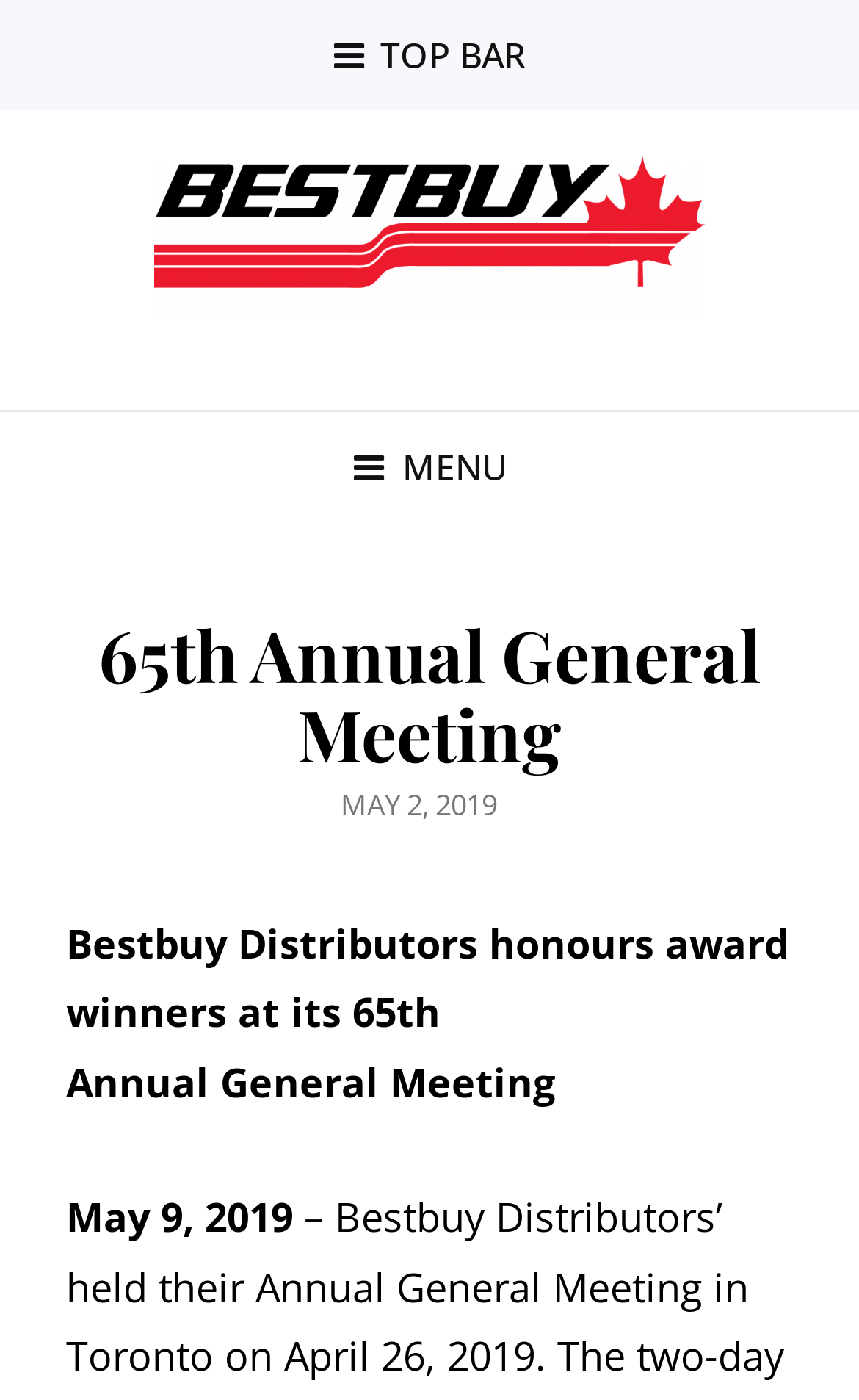Articulate a complete and detailed caption of the webpage elements.

The webpage is about Bestbuy Distributors' 65th Annual General Meeting. At the top, there is a button labeled "TOP BAR" on the left side, and a Bestbuy logo on the right side, which is an image. Below the logo, there is a button labeled "MENU" on the right side.

The main content of the webpage is divided into two sections. The top section has a heading that reads "65th Annual General Meeting" and is positioned at the top left of the page. Below the heading, there is a line of text that reads "POSTED ON" followed by a link with the date "MAY 2, 2019".

The bottom section of the main content has three paragraphs of text. The first paragraph reads "Bestbuy Distributors honours award winners at its 65th". The second paragraph reads "Annual General Meeting". The third paragraph reads "May 9, 2019". These paragraphs are positioned below the top section, aligned to the left side of the page.